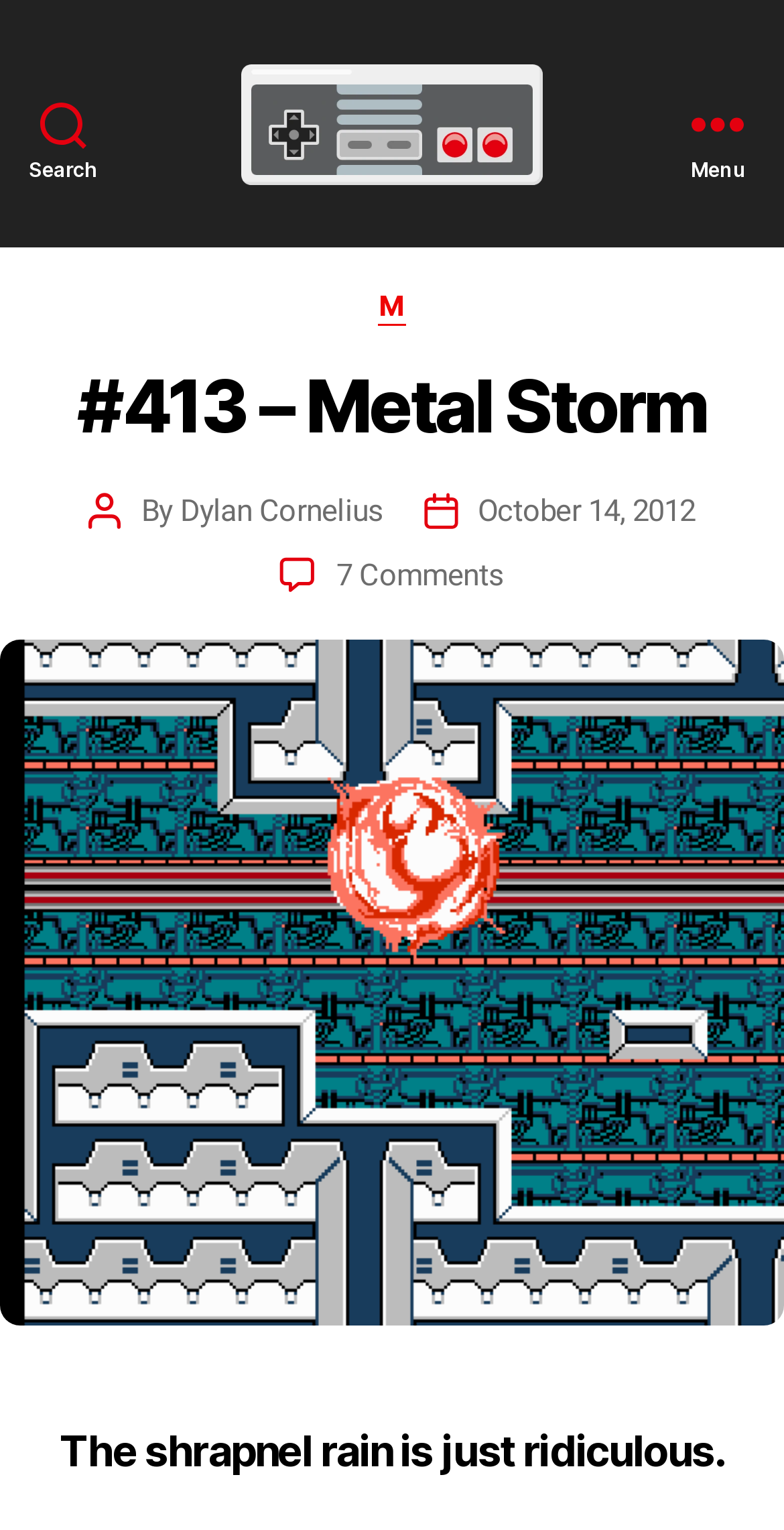What is the logo of the website?
Give a one-word or short-phrase answer derived from the screenshot.

NES Controller Logo